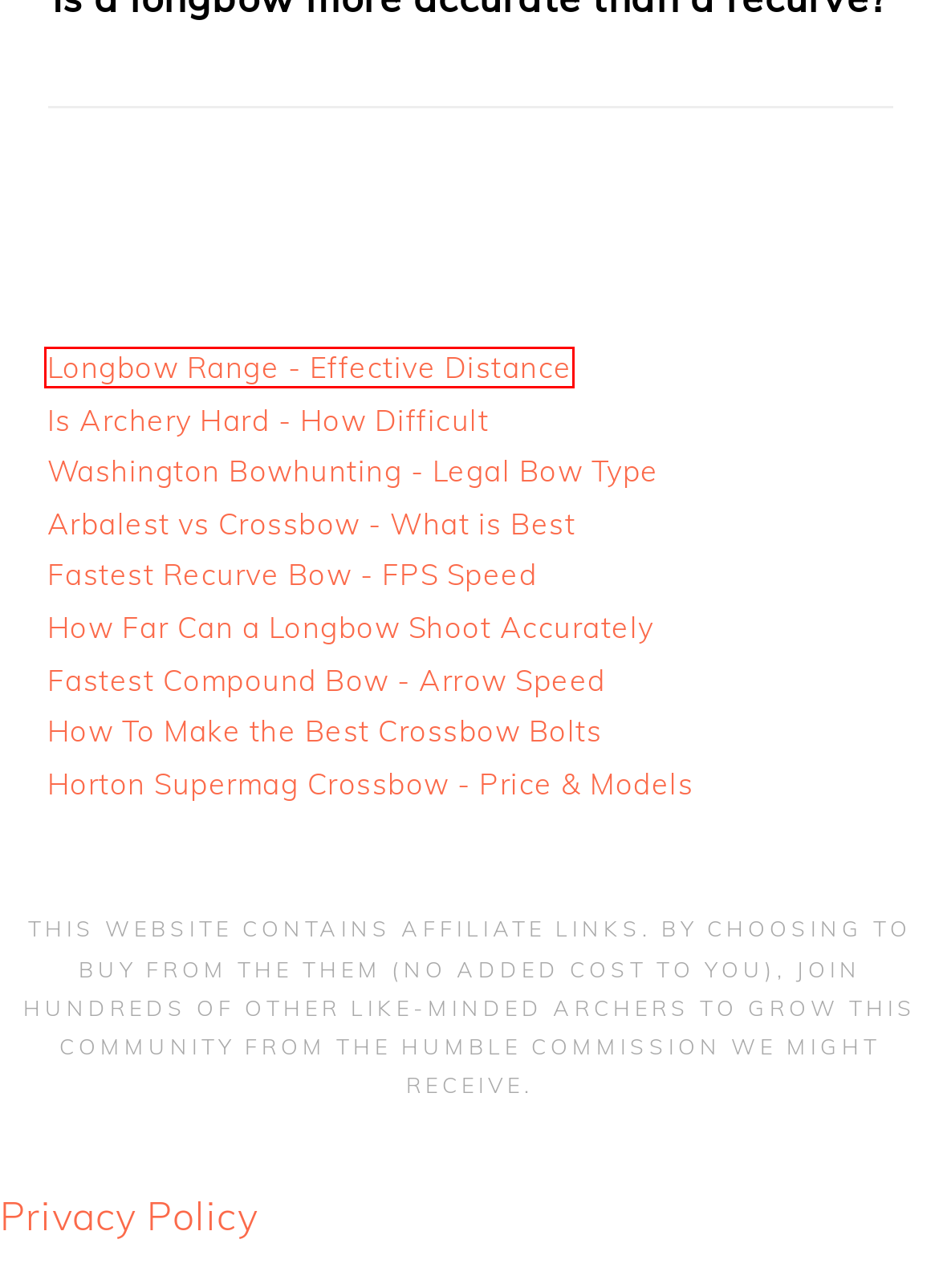You are provided a screenshot of a webpage featuring a red bounding box around a UI element. Choose the webpage description that most accurately represents the new webpage after clicking the element within the red bounding box. Here are the candidates:
A. Can I shoot my bow in my backyard in Washington? - Archery Heaven
B. How far can a longbow shoot? We got the numbers! - Archery Heaven
C. Is archery harder than shooting? - Archery Heaven
D. The Effective Range of a Longbow - Optimal Longbow Range
E. Privacy Policy - Archery Heaven
F. What is the fastest recurve bow? - Archery Heaven
G. Arbalest vs. Crossbow: What's the Difference? - Archery Heaven
H. How fast is a 50 lb compound bow? - Archery Heaven

D